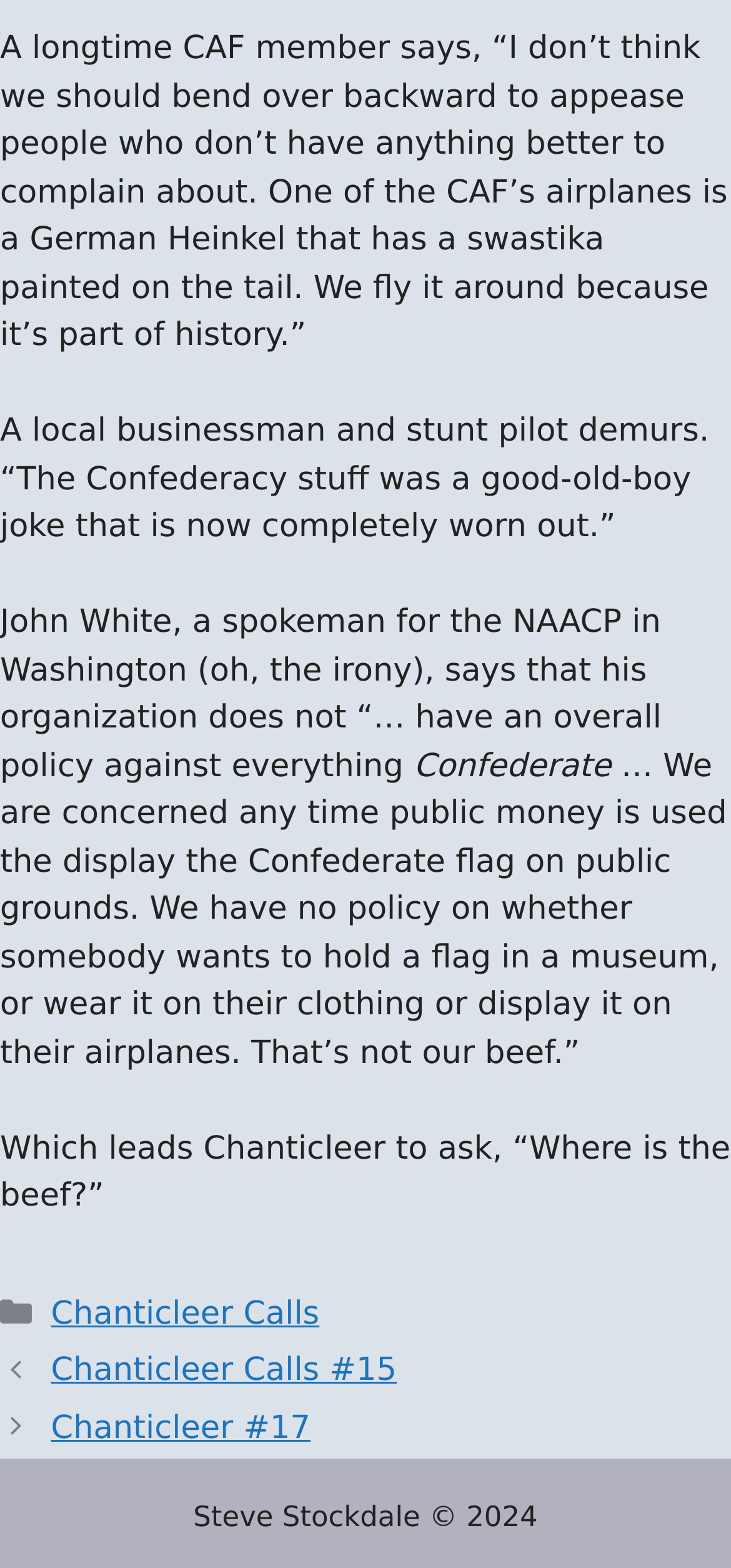What is the last sentence of the article?
Please use the image to provide a one-word or short phrase answer.

Where is the beef?